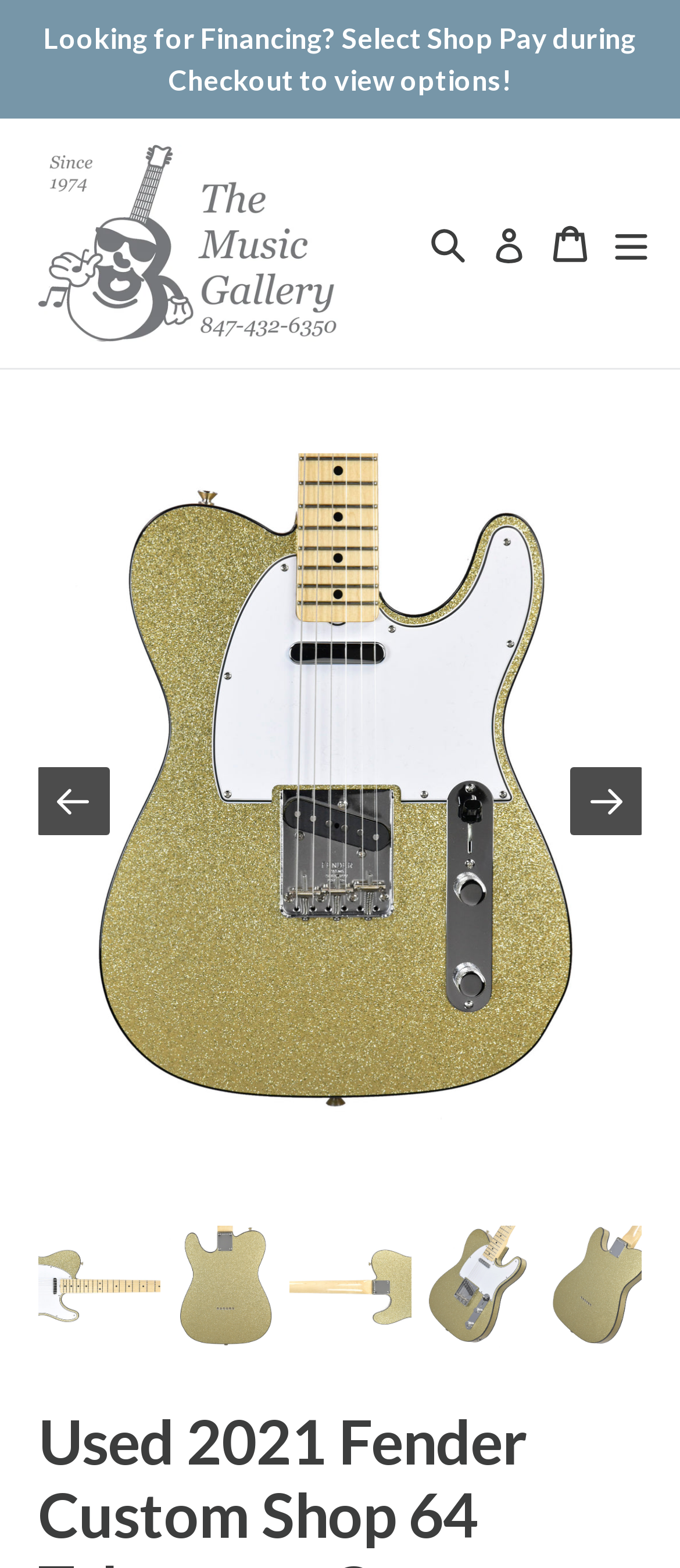Provide a one-word or one-phrase answer to the question:
What is the brand of the guitar?

Fender